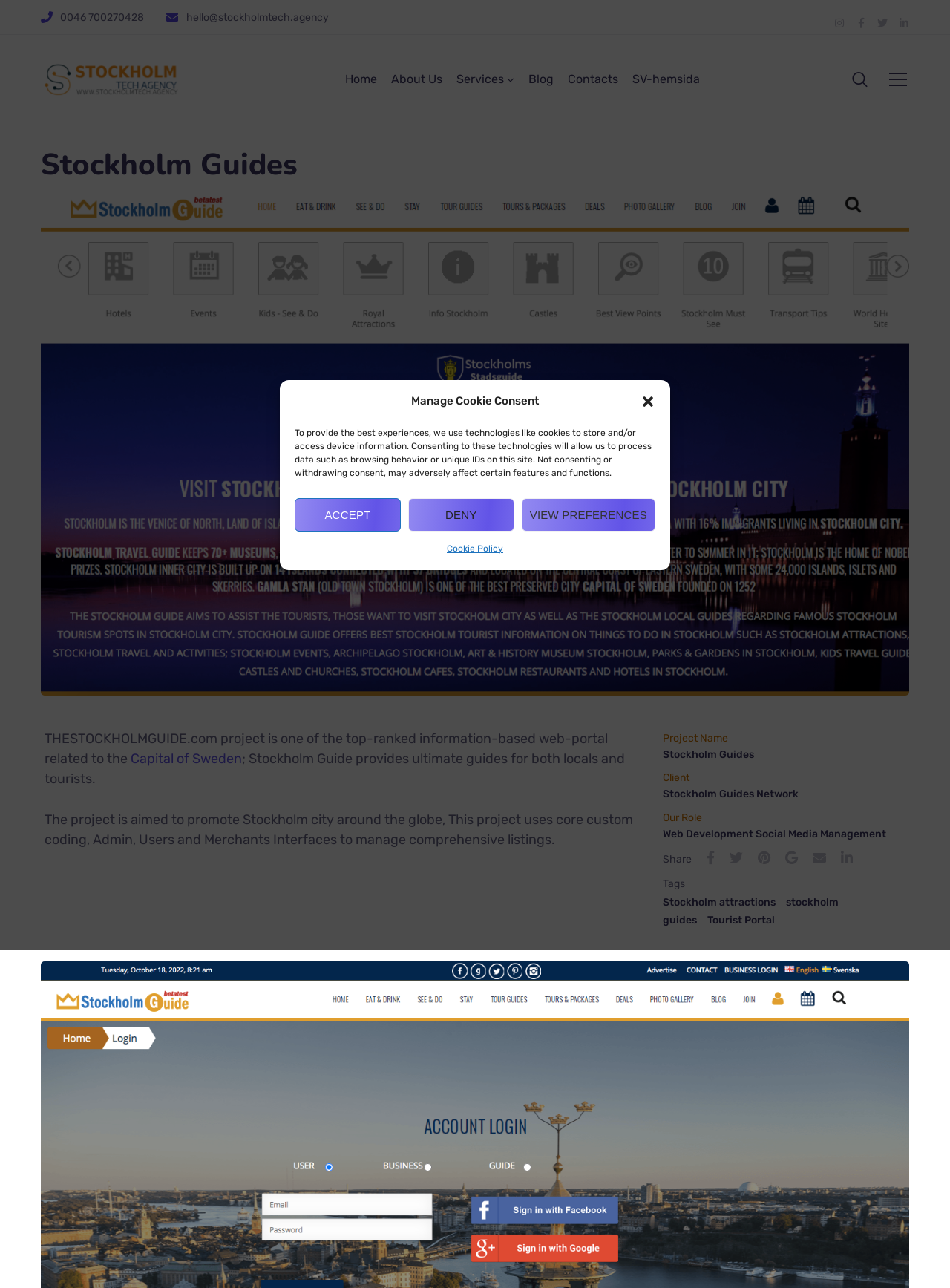Identify the bounding box coordinates necessary to click and complete the given instruction: "Contact via email".

[0.196, 0.008, 0.346, 0.018]